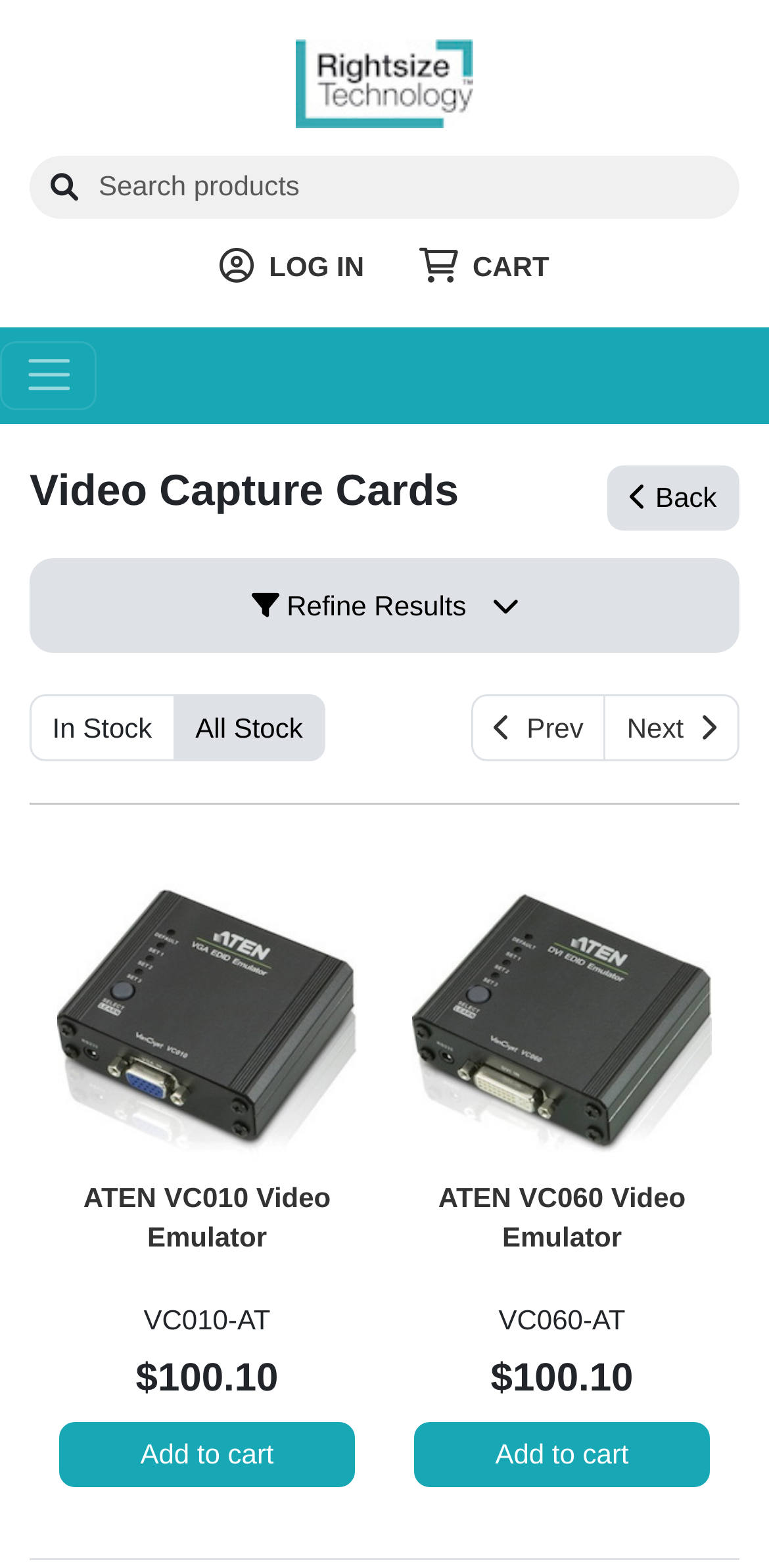Bounding box coordinates are specified in the format (top-left x, top-left y, bottom-right x, bottom-right y). All values are floating point numbers bounded between 0 and 1. Please provide the bounding box coordinate of the region this sentence describes: parent_node: cariblogger.com title="back to top"

None